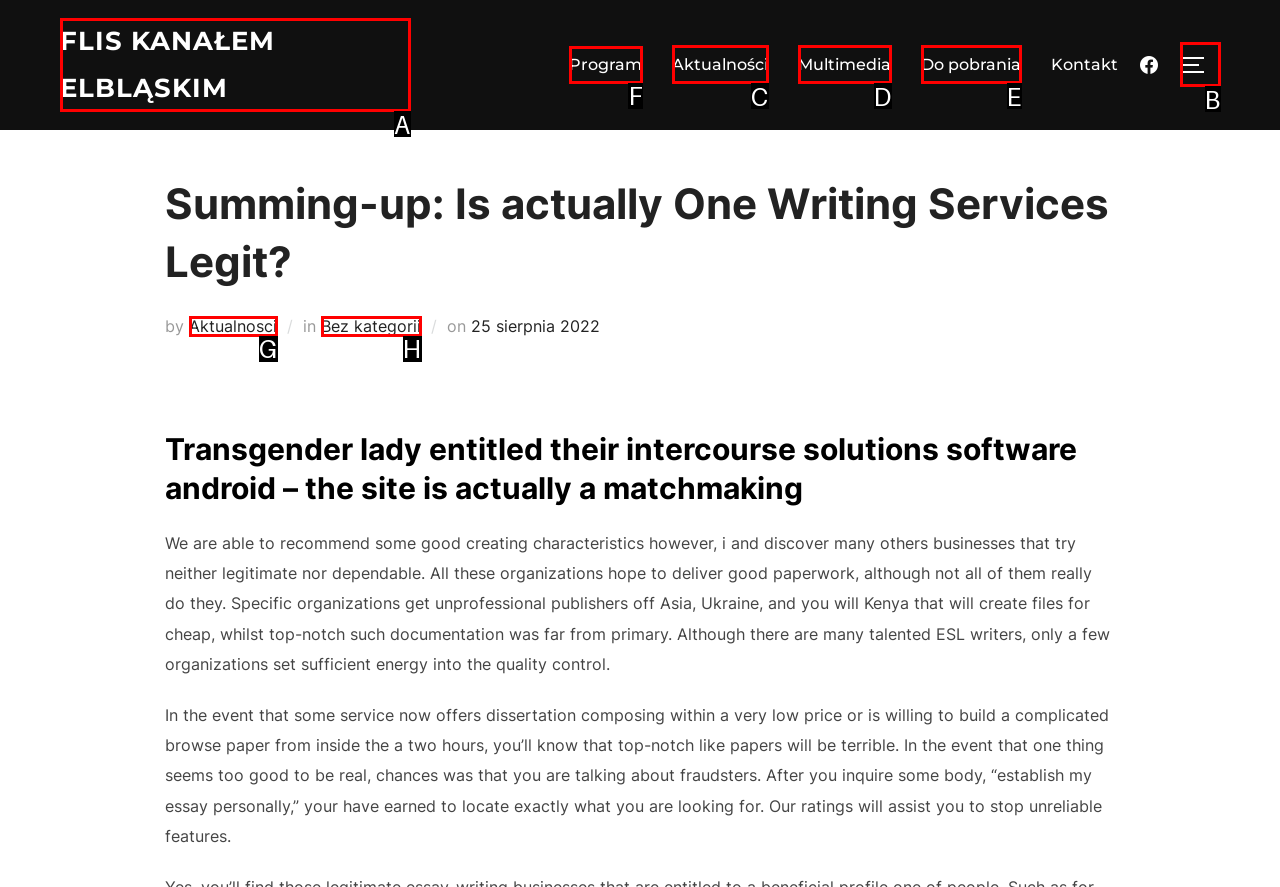Decide which letter you need to select to fulfill the task: Click the 'Program' link
Answer with the letter that matches the correct option directly.

F